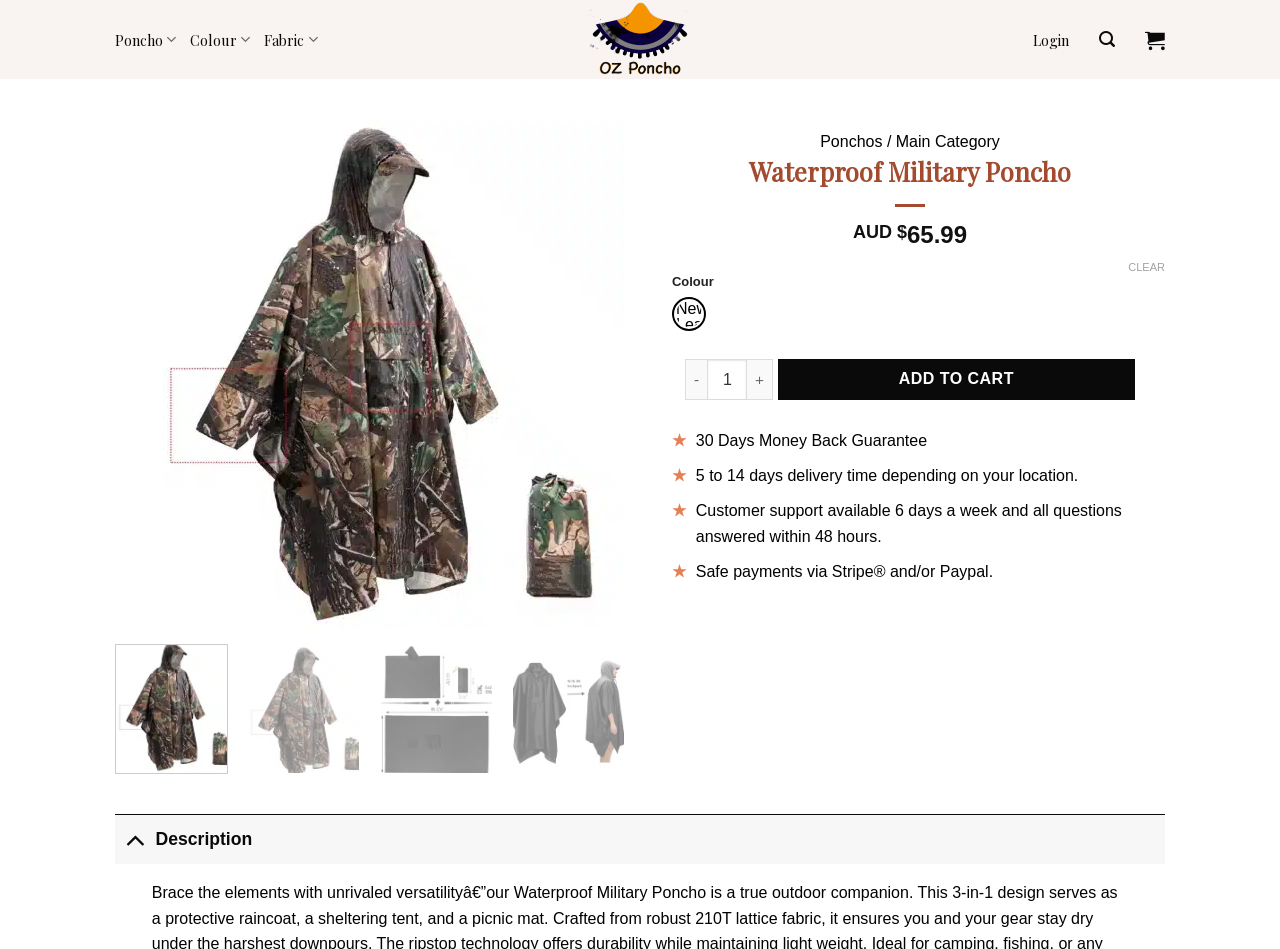What is the guarantee period mentioned on the webpage?
Based on the image, answer the question with a single word or brief phrase.

30 Days